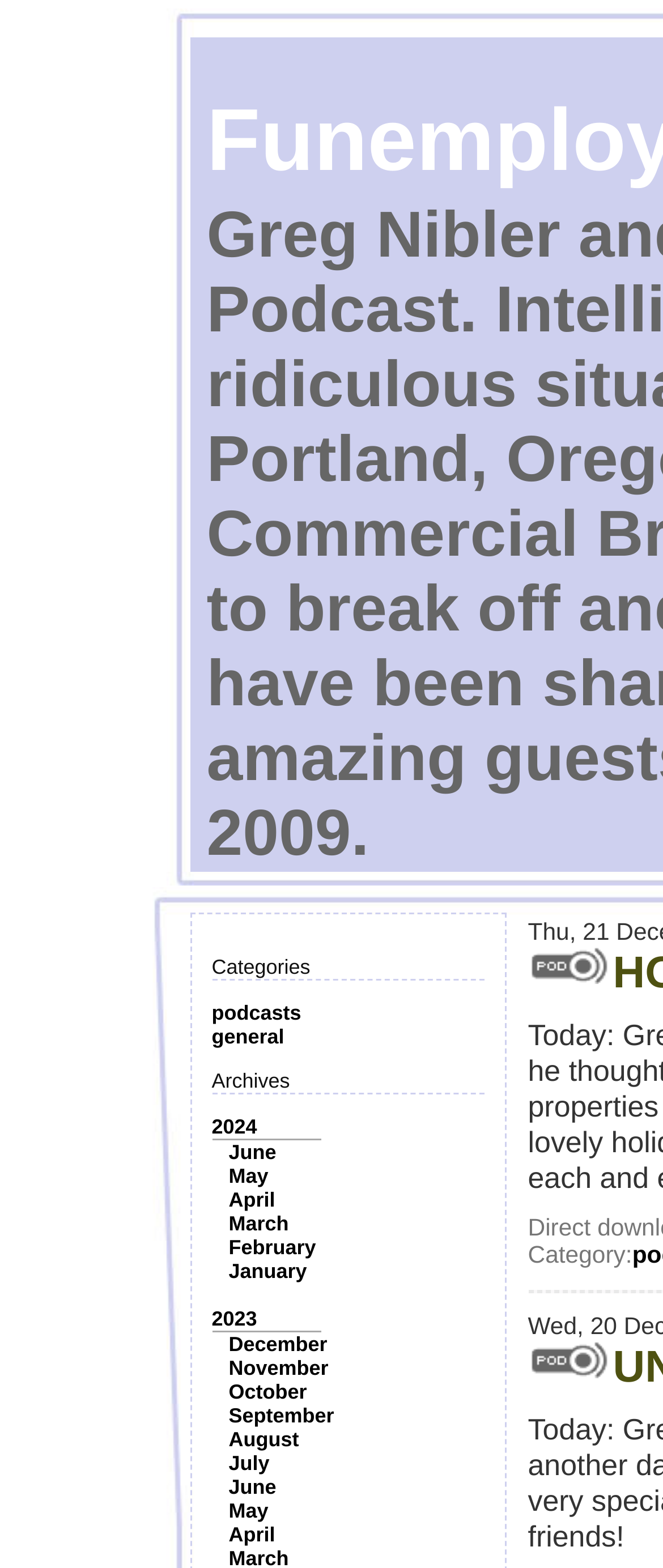Please locate the bounding box coordinates of the element that needs to be clicked to achieve the following instruction: "go to June". The coordinates should be four float numbers between 0 and 1, i.e., [left, top, right, bottom].

[0.345, 0.727, 0.417, 0.742]